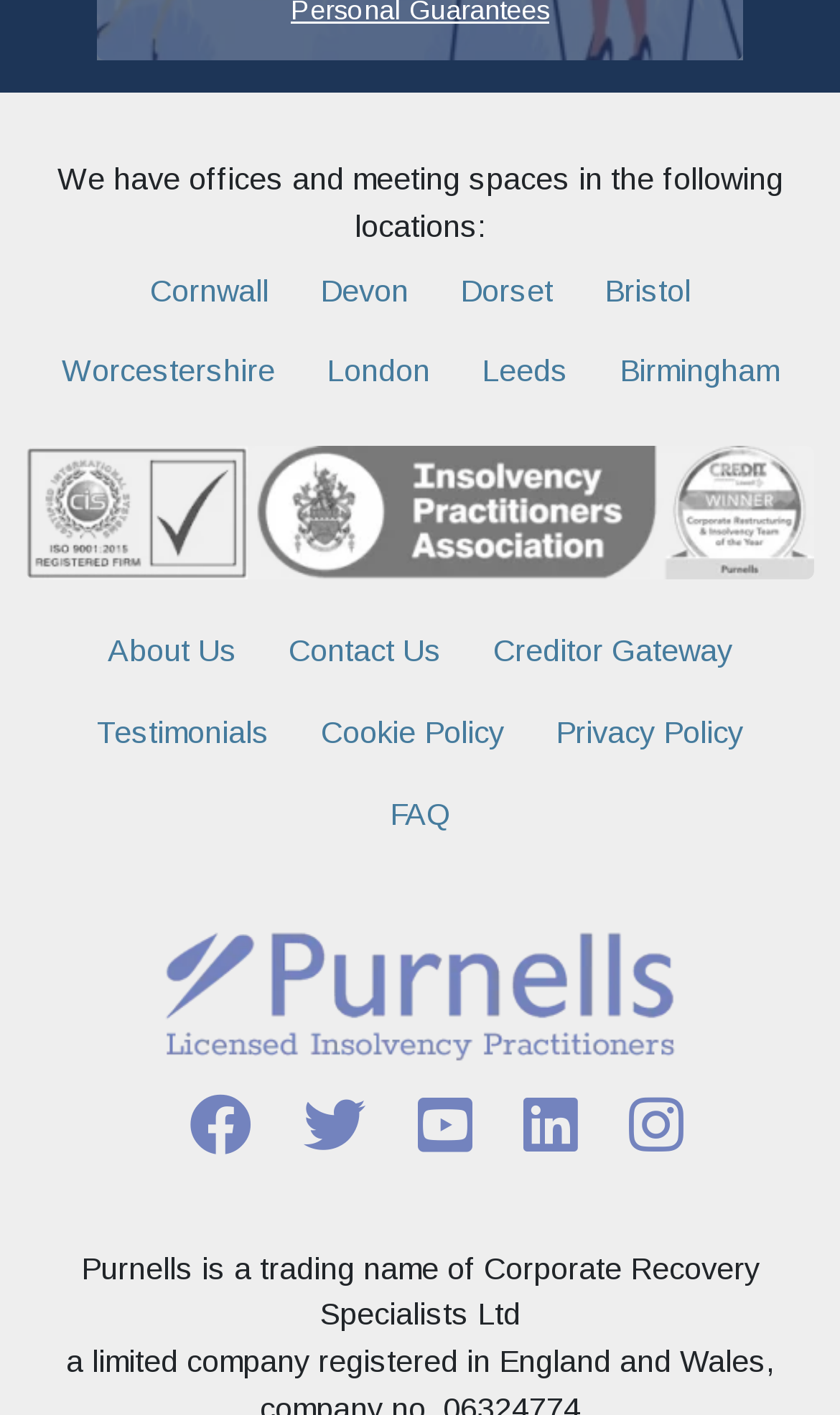Please determine the bounding box coordinates of the element's region to click for the following instruction: "Click on Cornwall".

[0.178, 0.19, 0.319, 0.223]